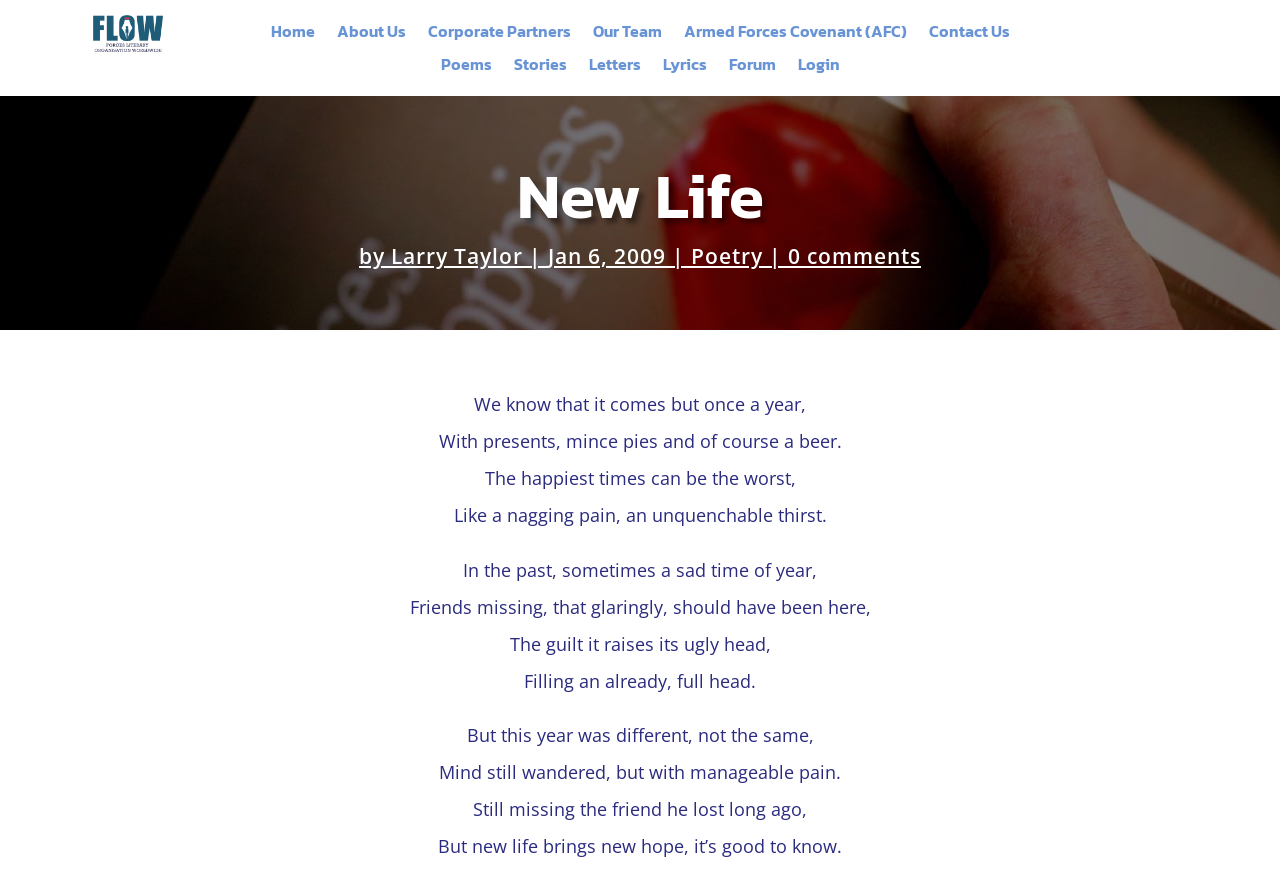How many comments does the poem have?
Analyze the image and provide a thorough answer to the question.

The poem has '0 comments' which is mentioned in the link element with the text '0 comments' below the category of the poem.